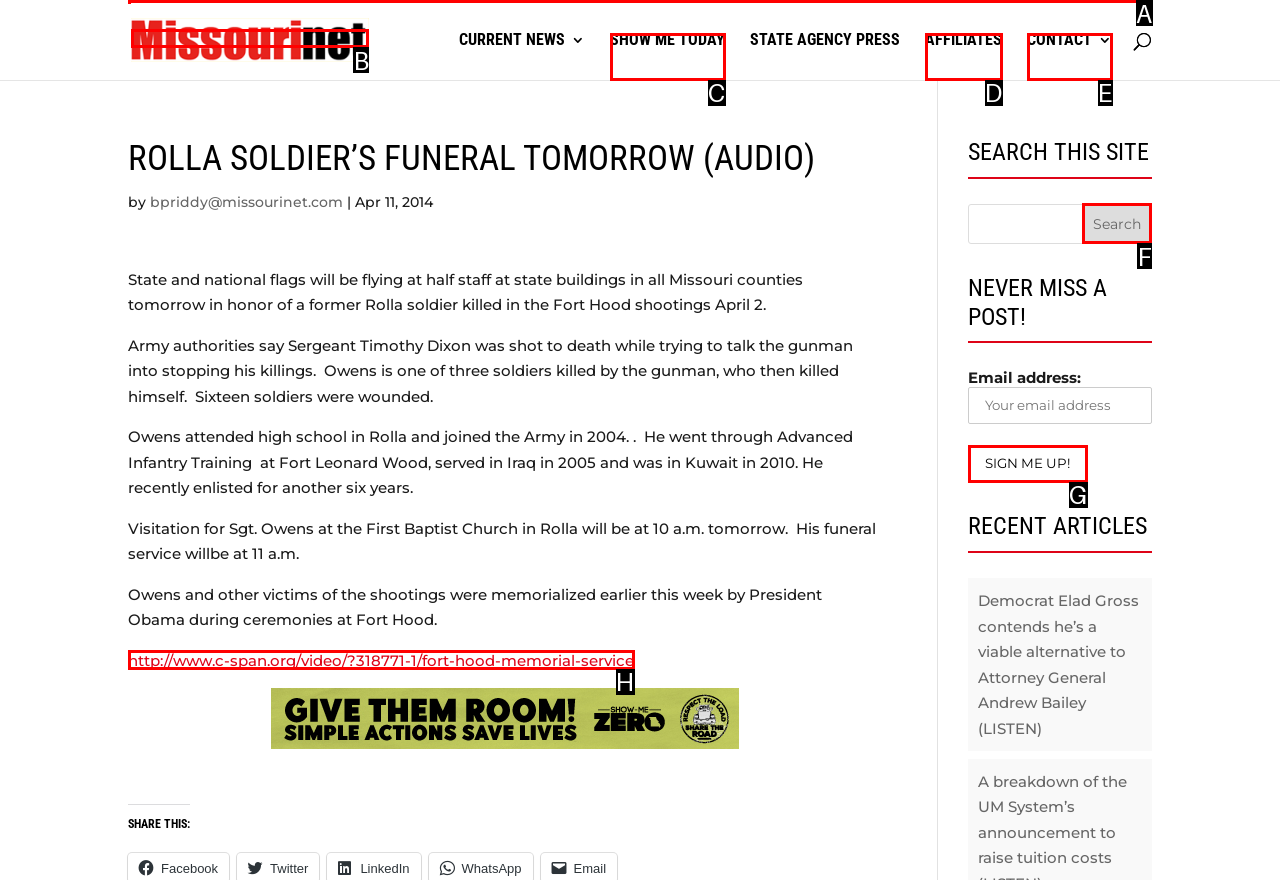Determine the correct UI element to click for this instruction: Search for news. Respond with the letter of the chosen element.

A